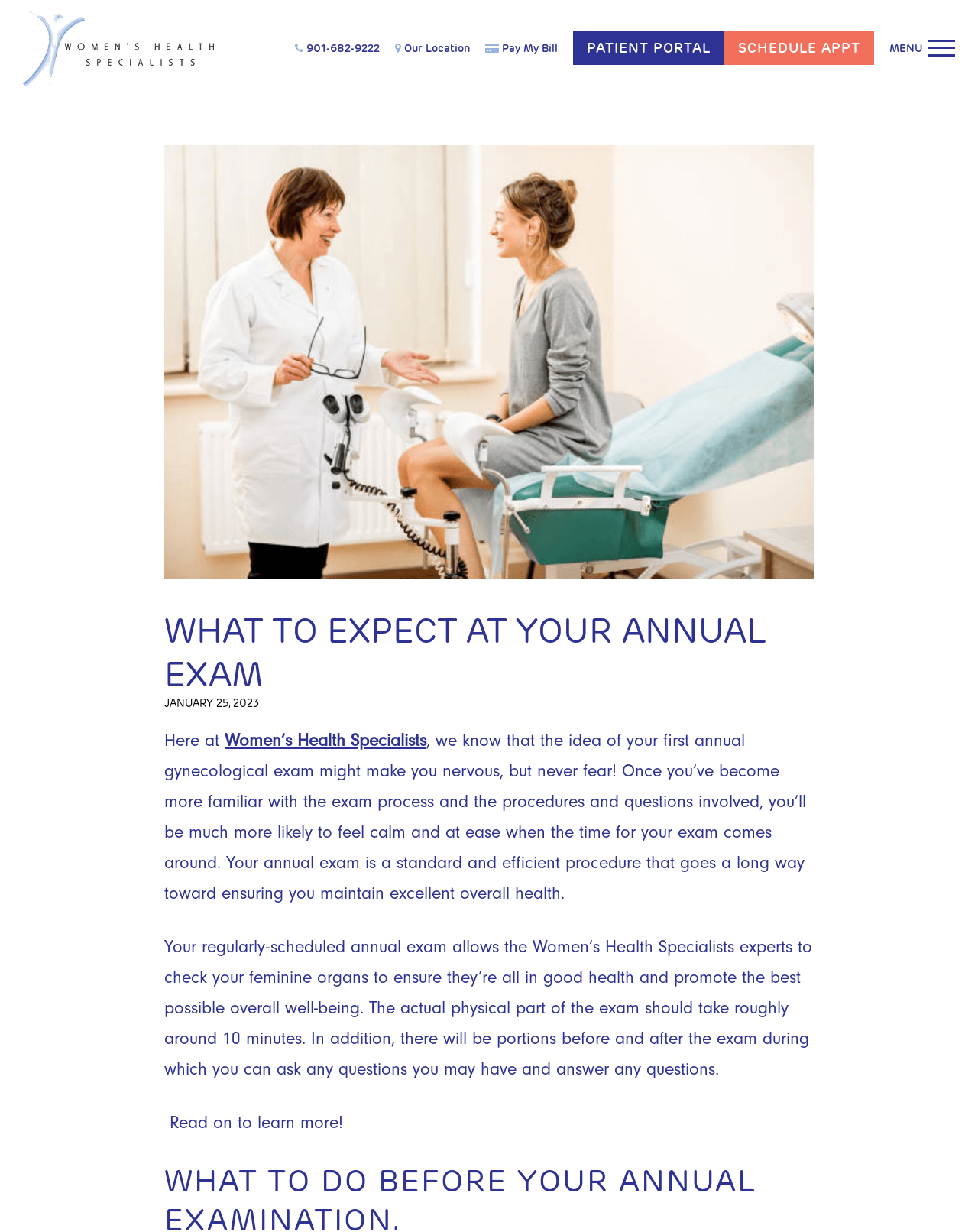What is the name of the office location?
Using the image, elaborate on the answer with as much detail as possible.

I inferred the office location by looking at the top navigation bar, where there is a link 'Our Location', and combined it with the meta description that mentions the Germantown office.